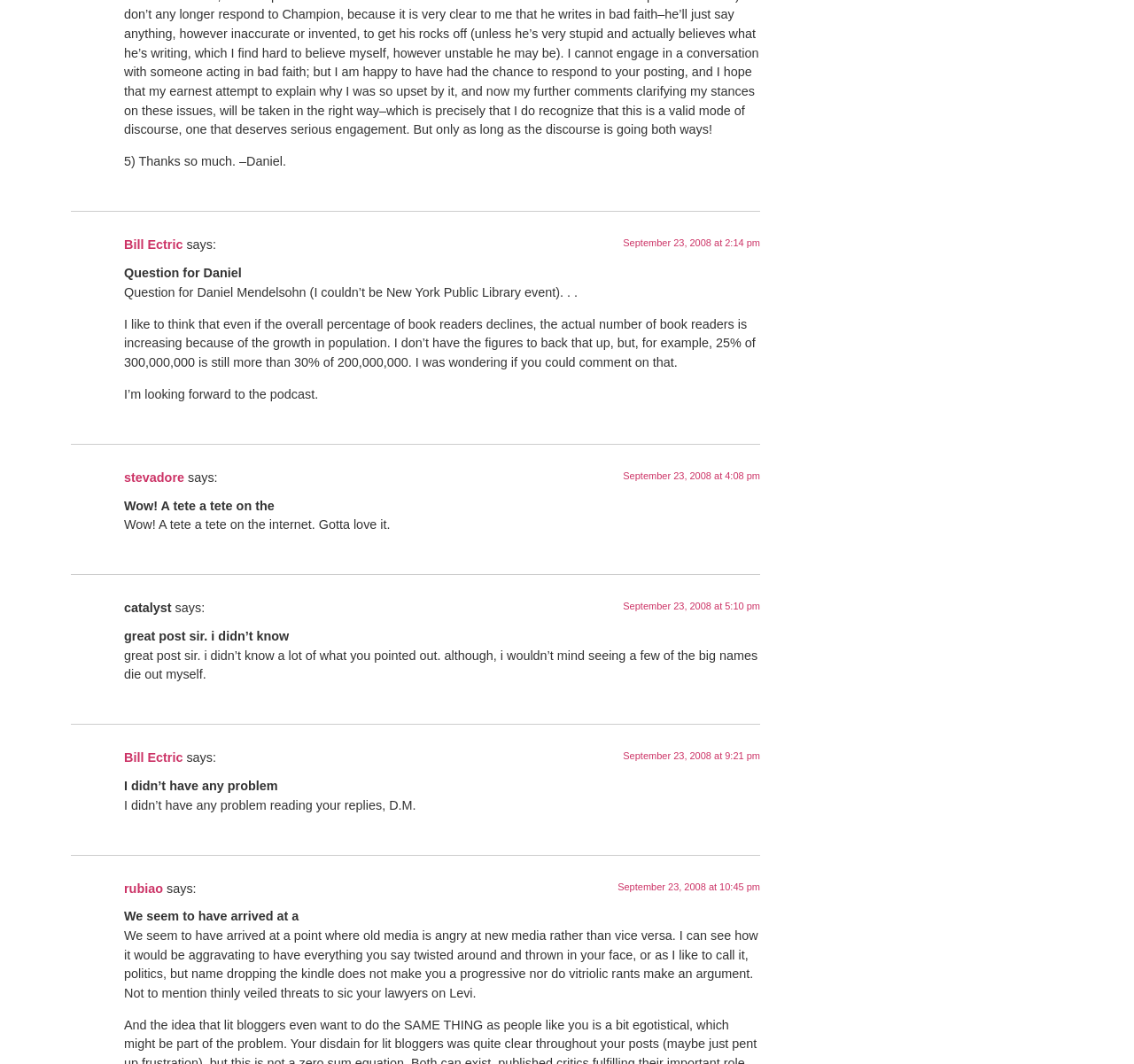Identify the bounding box coordinates for the element you need to click to achieve the following task: "Click on the link 'stevadore'". Provide the bounding box coordinates as four float numbers between 0 and 1, in the form [left, top, right, bottom].

[0.109, 0.442, 0.162, 0.455]